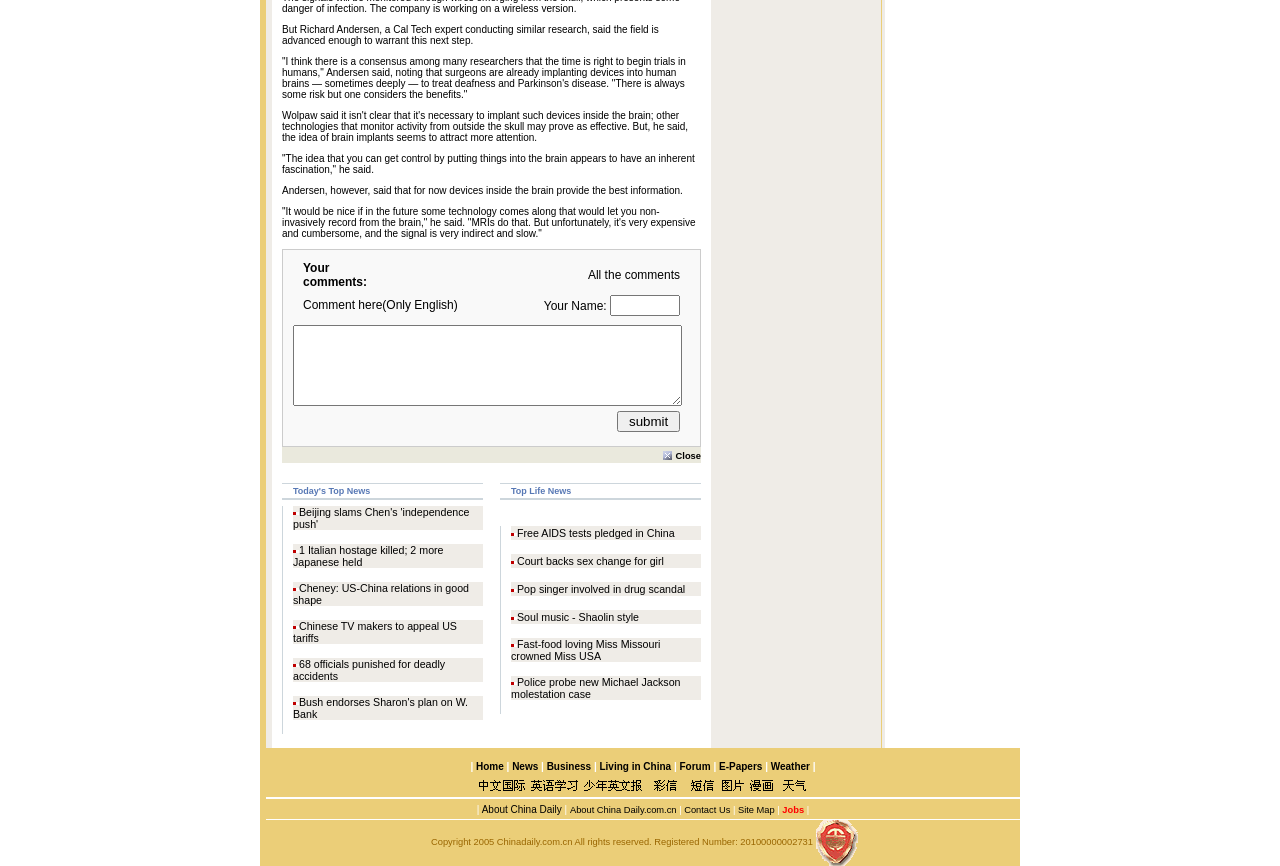What is the topic of the news article?
Answer the question with a single word or phrase by looking at the picture.

Brain research